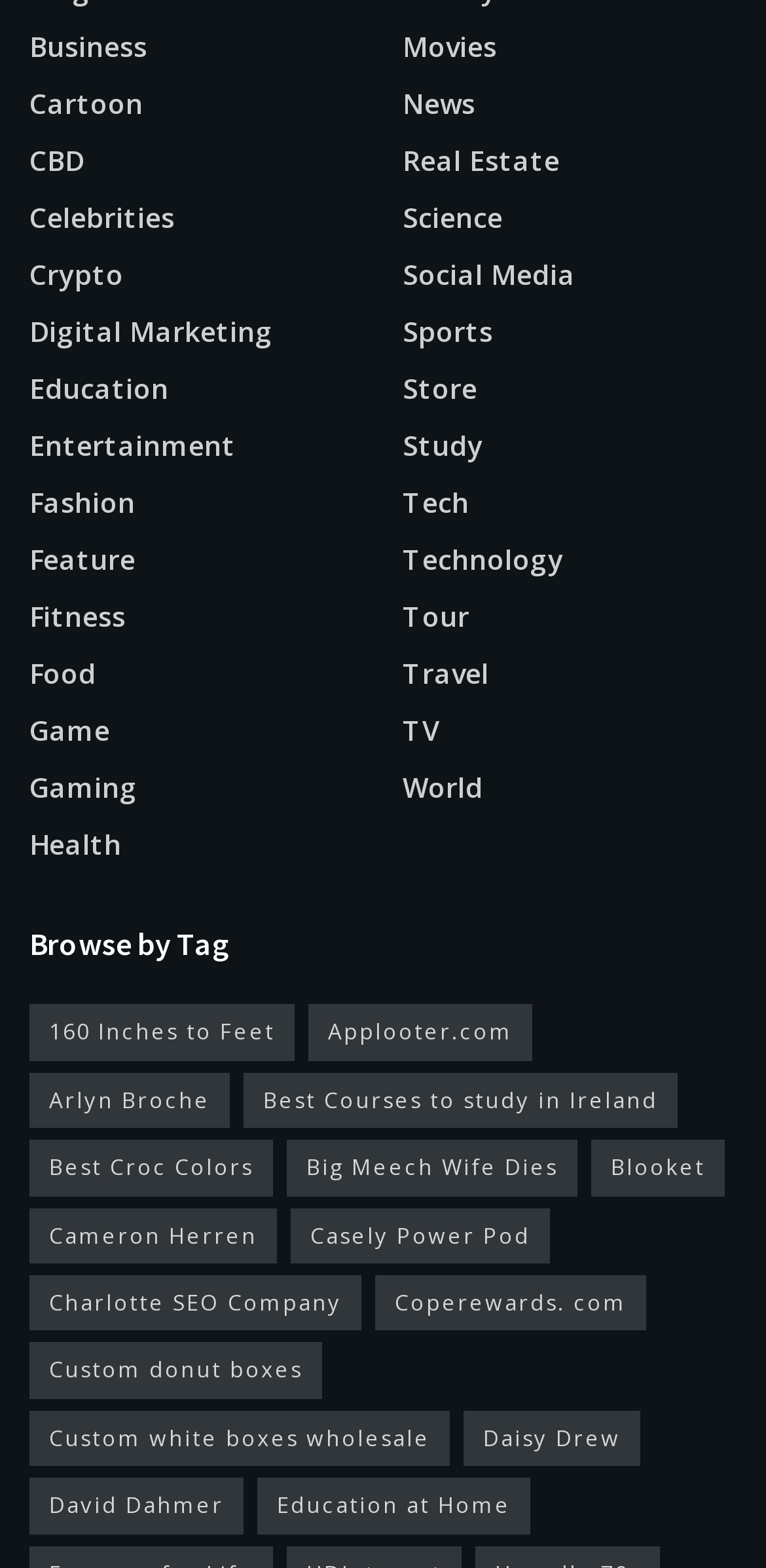Are there any items related to 'Health'?
Using the screenshot, give a one-word or short phrase answer.

Yes